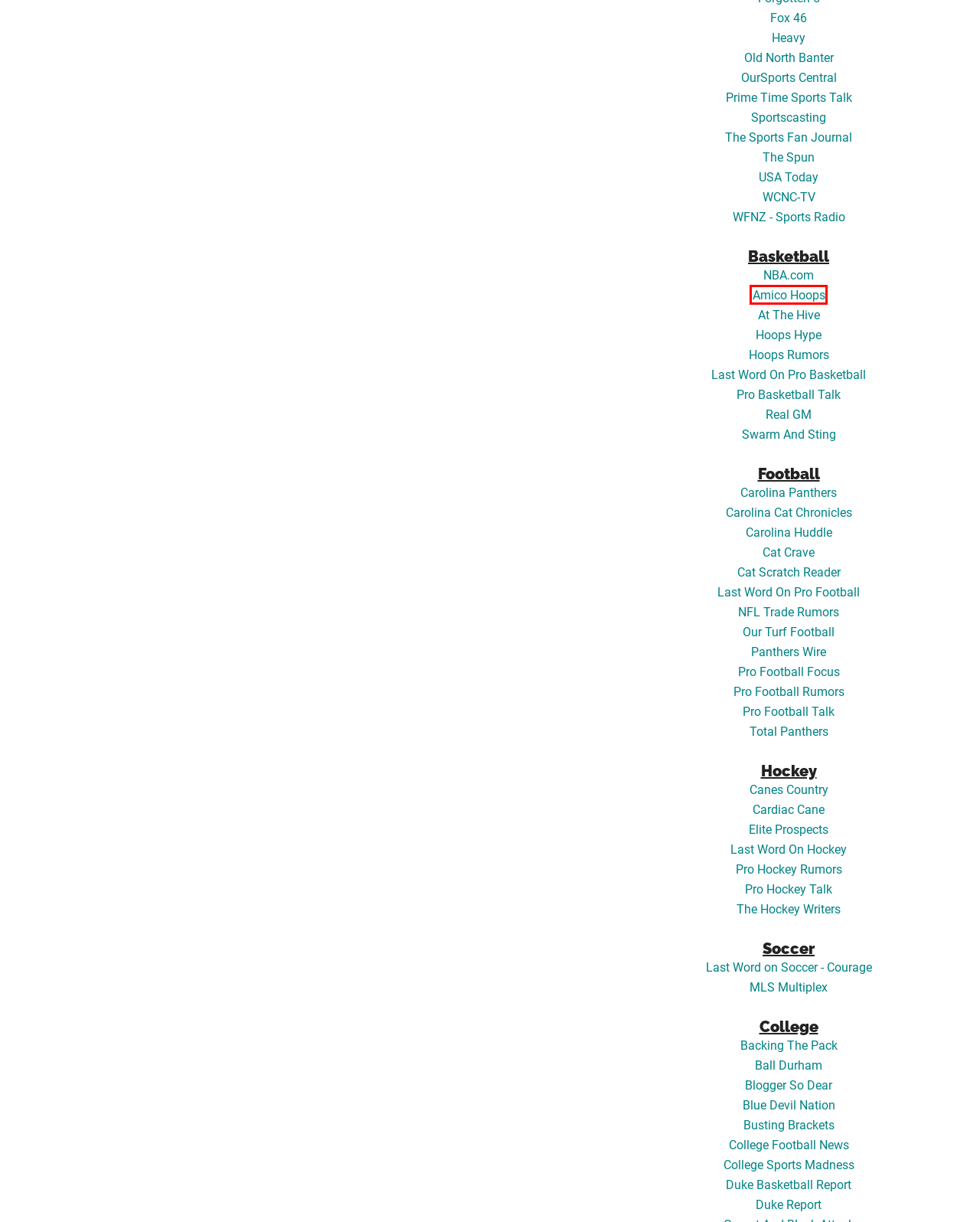After examining the screenshot of a webpage with a red bounding box, choose the most accurate webpage description that corresponds to the new page after clicking the element inside the red box. Here are the candidates:
A. Carolina Panthers News, Schedule, Rumors, Reports | Last Word on NFL
B. Carolina Hurricanes: News, Rumors, Schedule, Roster, Stats
C. Home - Prime Time Sports Talk
D. Charlotte Hornets News, Rumors, Roster, Stats, Awards, Transactions, Depth Charts, Forums - RealGM
E. A College Basketball Fan Site - News, Blogs, Opinion, and More
F. - A daily digital publication for the thoughtful and insight-seeking sports fan
G. Ball Durham - A Duke Blue Devils Fan Site - News, Blogs, Opinion and more.
H. Amico Hoops

H